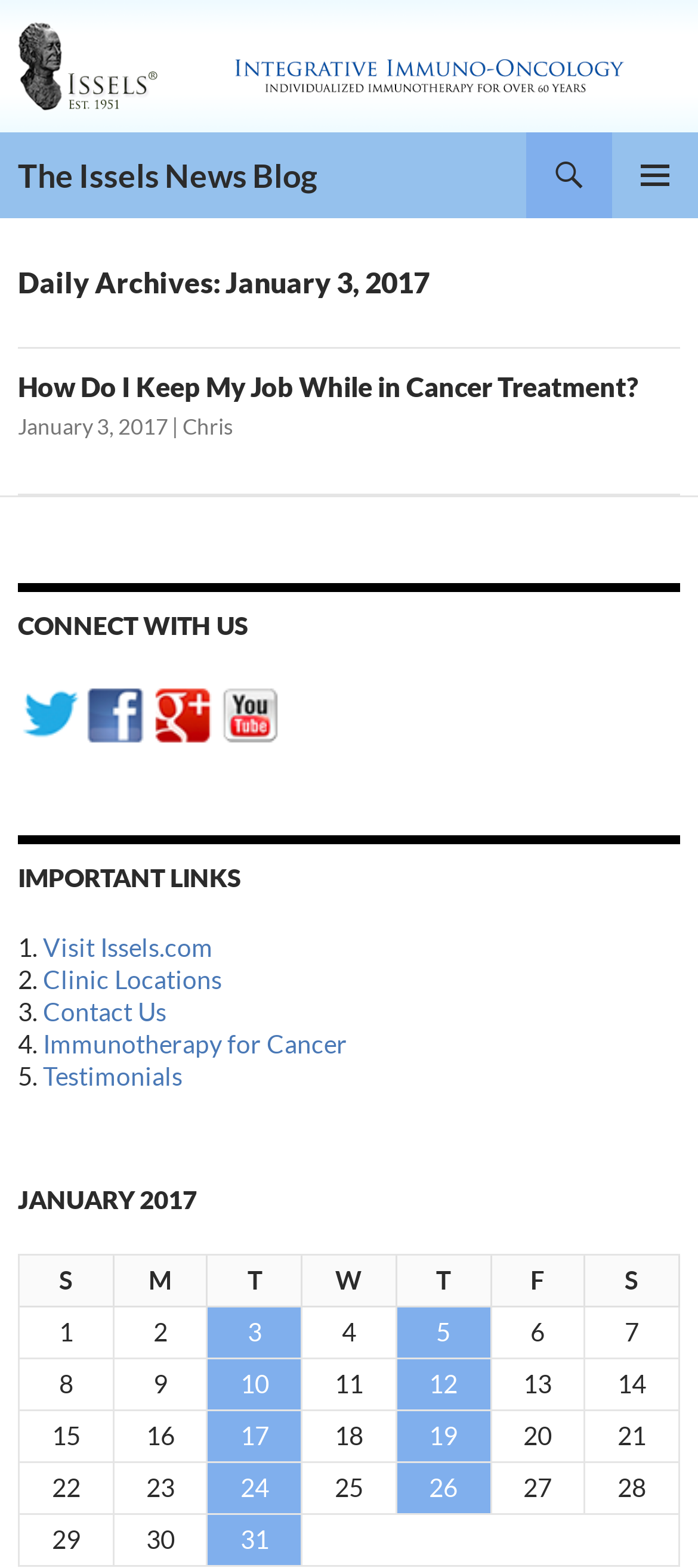Construct a comprehensive description capturing every detail on the webpage.

The webpage is a blog page from The Issels News Blog, dated January 3, 2017. At the top, there is a header section with a logo and a primary menu button on the right side. Below the header, there is a search bar and a "SKIP TO CONTENT" link.

The main content area is divided into several sections. The first section is a header with the title "Daily Archives: January 3, 2017". Below this header, there is an article with a heading "How Do I Keep My Job While in Cancer Treatment?" followed by a link to the article and a timestamp "January 3, 2017" with the author's name "Chris".

The next section is a heading "CONNECT WITH US" followed by a social media image. Below this, there is a heading "IMPORTANT LINKS" with five links: "Visit Issels.com", "Clinic Locations", "Contact Us", "Immunotherapy for Cancer", and "Testimonials".

At the bottom of the page, there is a calendar table for January 2017, with links to posts published on specific dates. The table has seven columns for the days of the week, and four rows for the weeks of the month. Each cell in the table contains a link to a post published on that date.

Throughout the page, there are several links and buttons, including a primary menu button, a search bar, and links to articles and important pages. The overall layout is organized, with clear headings and concise text.